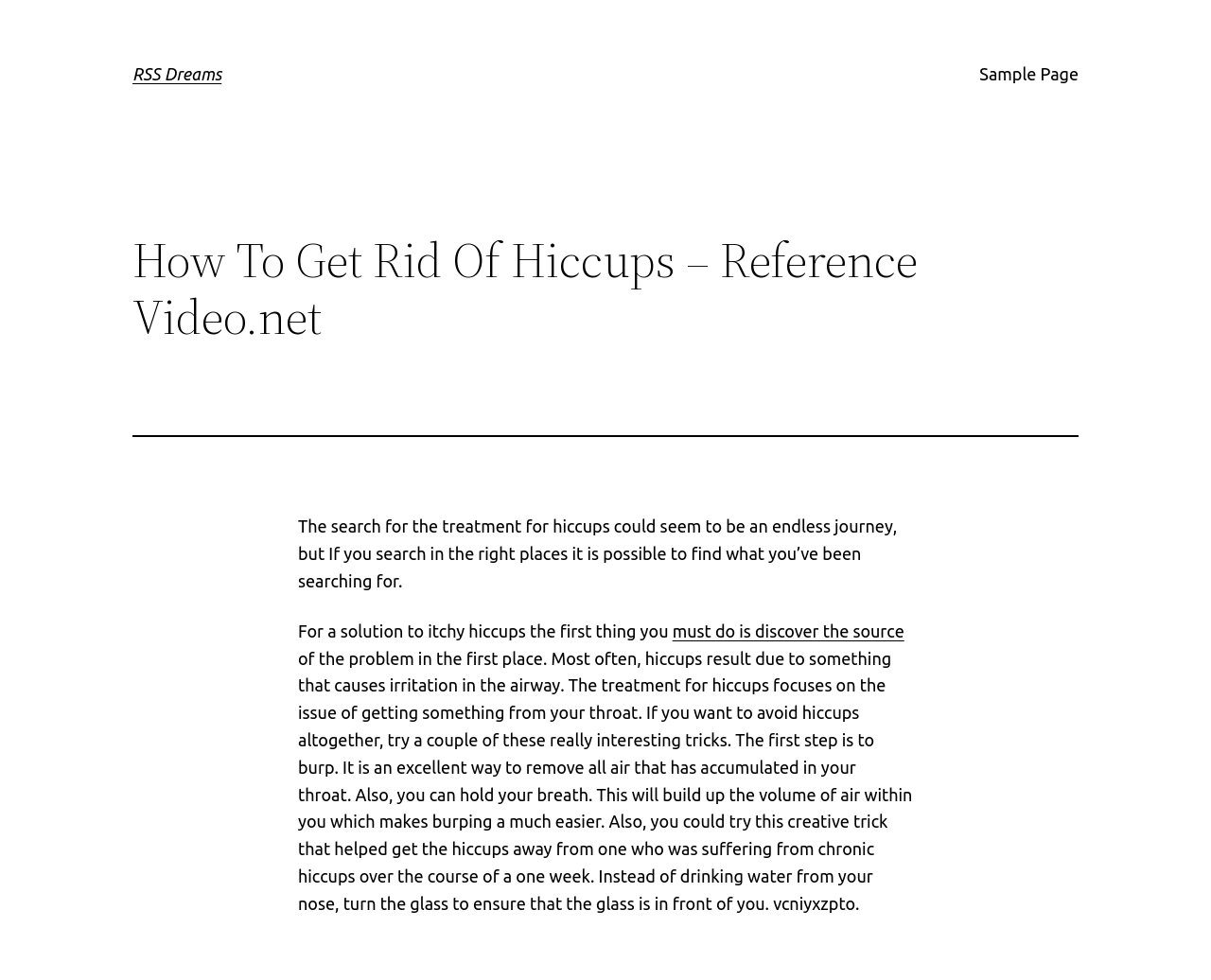What is the purpose of holding your breath?
Using the image as a reference, answer the question with a short word or phrase.

build up air volume